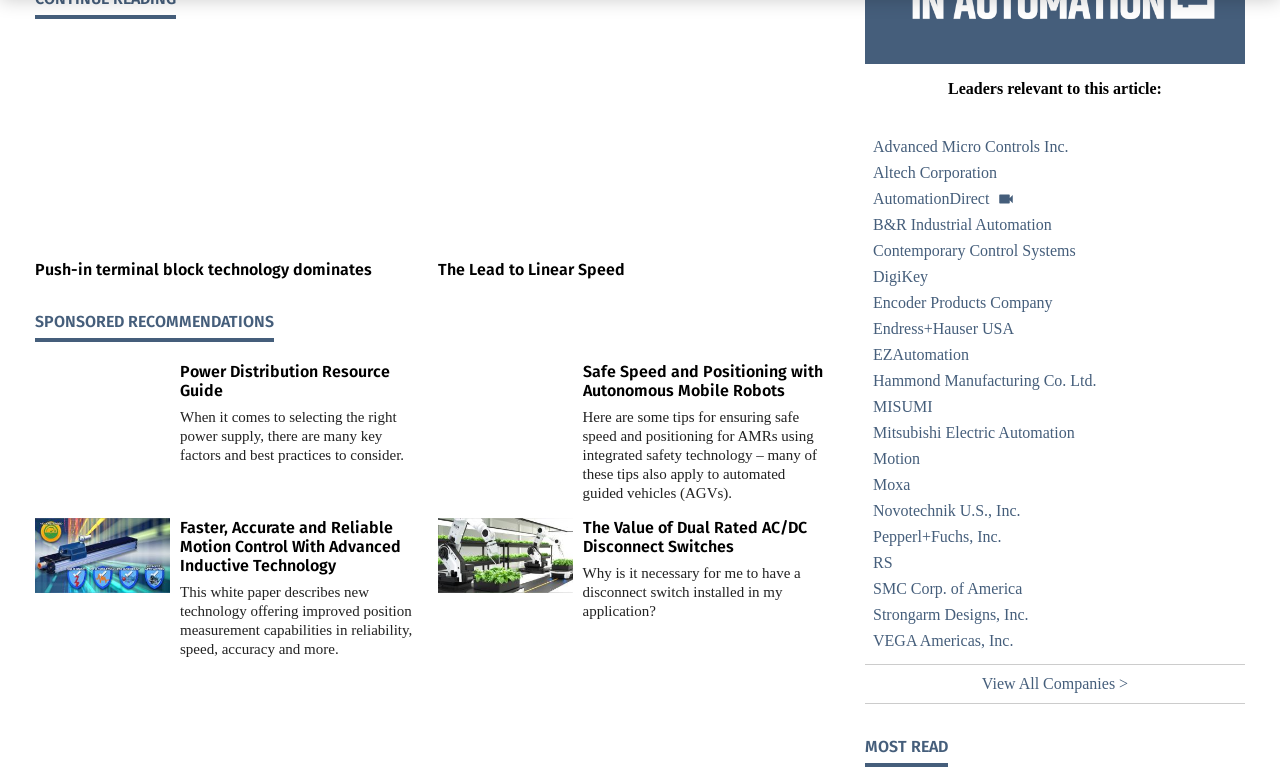Give a one-word or one-phrase response to the question: 
What is the topic of the article with the heading 'The Lead to Linear Speed'?

Linear Speed